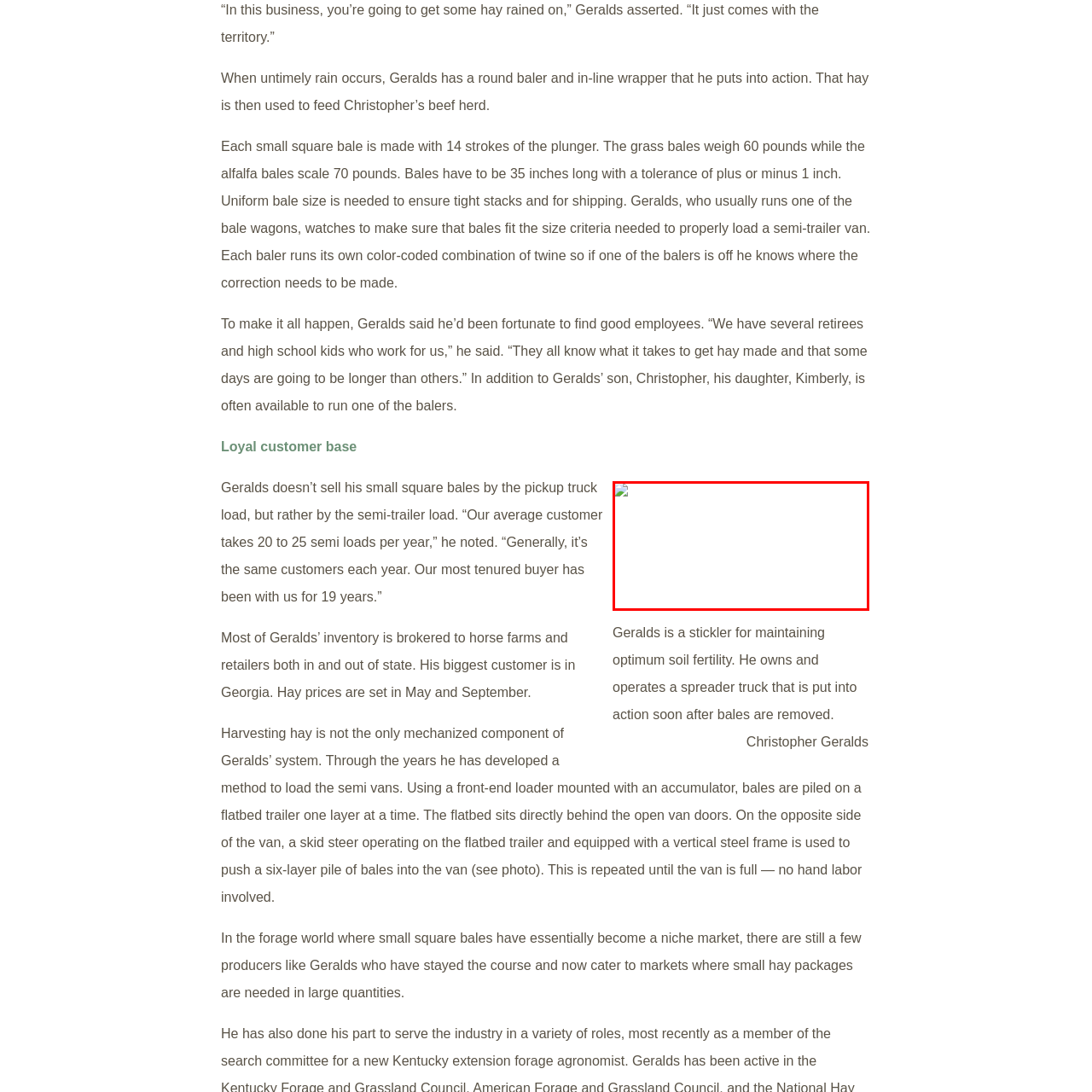Observe the highlighted image and answer the following: What is the purpose of the fertilizer?

To maintain soil fertility